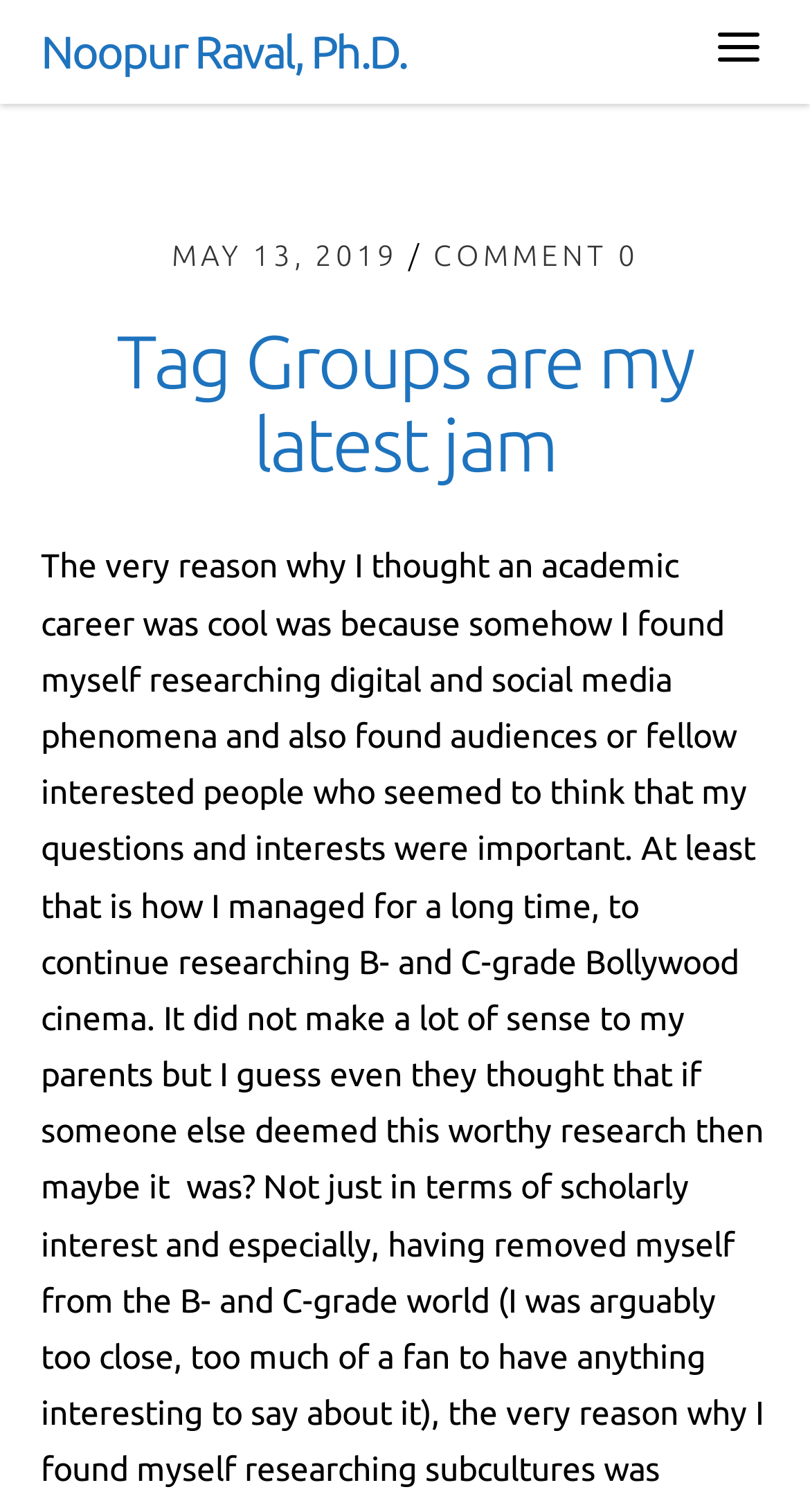Describe all the visual and textual components of the webpage comprehensively.

The webpage appears to be a personal blog or article page. At the top, there is a heading with the author's name, "Noopur Raval, Ph.D.", which is also a clickable link. Below the author's name, there is a button with an icon, located at the top-right corner of the page.

The main content of the page is divided into a header section, which spans the entire width of the page. Within this section, there are three key elements. On the left, there is a link displaying the date "MAY 13, 2019". On the right, there is another link showing "COMMENT 0". In the center, there is a heading that reads "Tag Groups are my latest jam", which is the main title of the article or blog post.